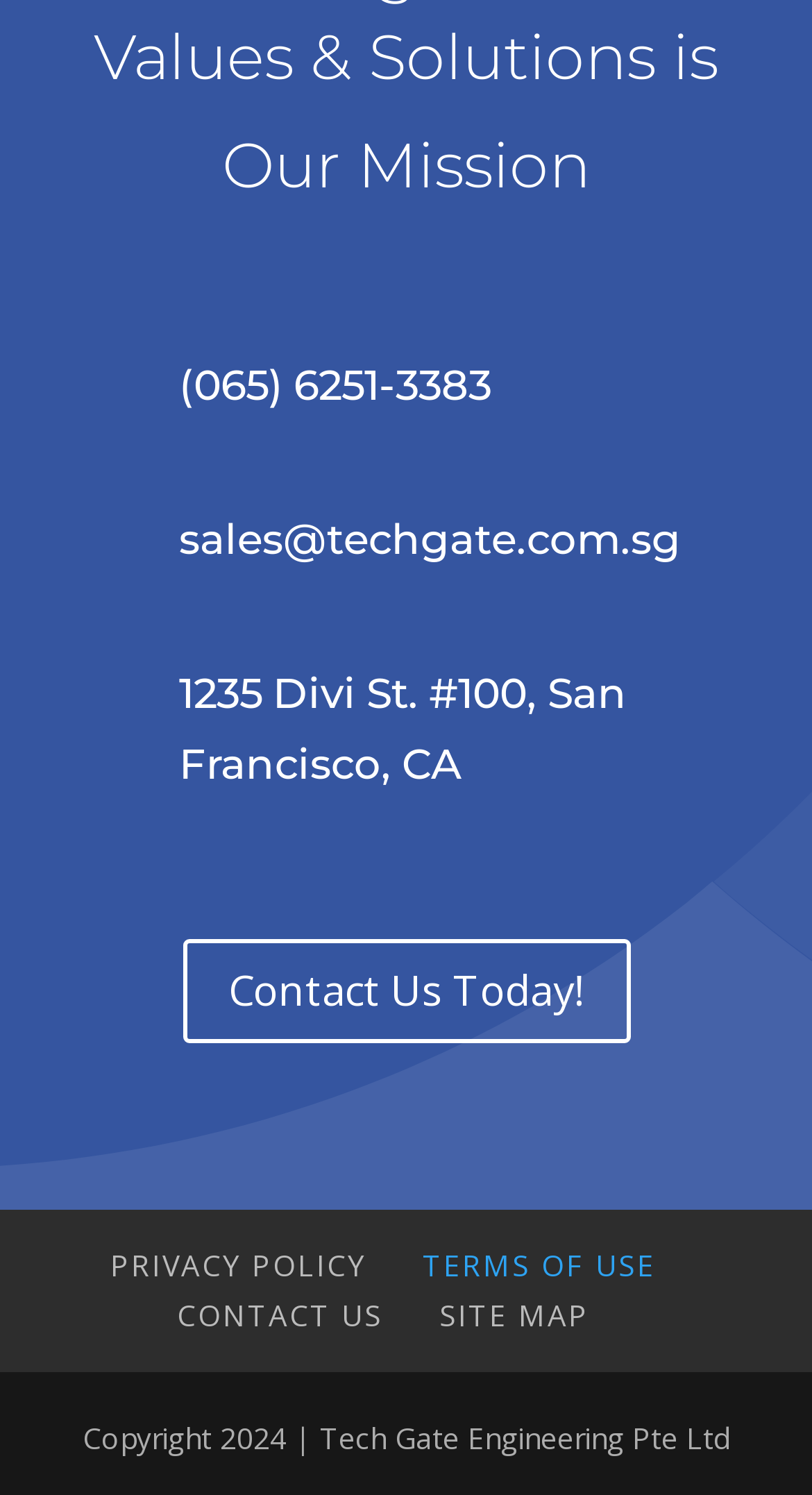Please study the image and answer the question comprehensively:
What is the company's address?

I found the company's address by looking at the fourth LayoutTable element, which contains a heading element with the address '1235 Divi St. #100, San Francisco, CA'.